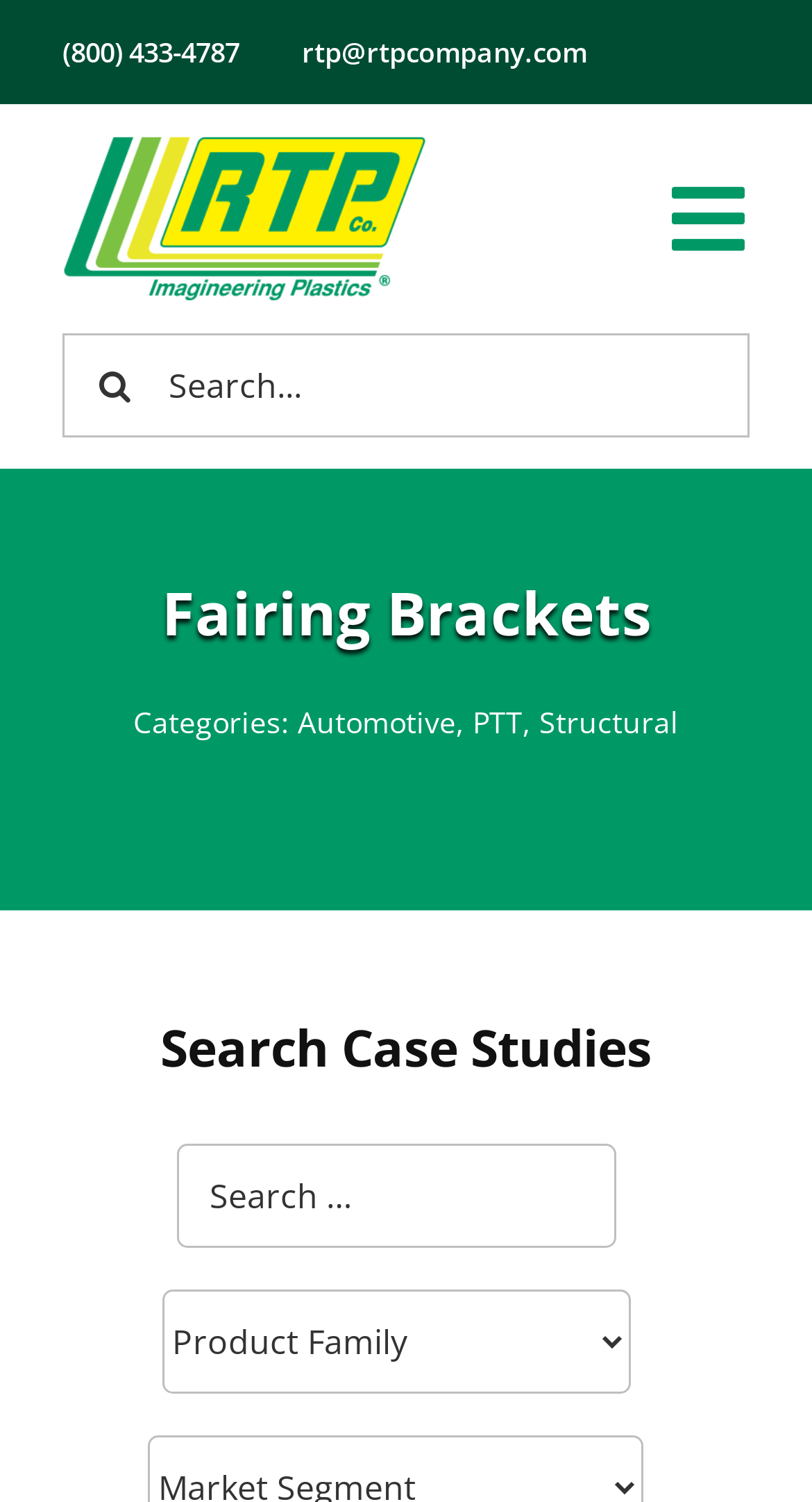Locate the coordinates of the bounding box for the clickable region that fulfills this instruction: "Navigate to Automotive category".

[0.367, 0.468, 0.562, 0.494]